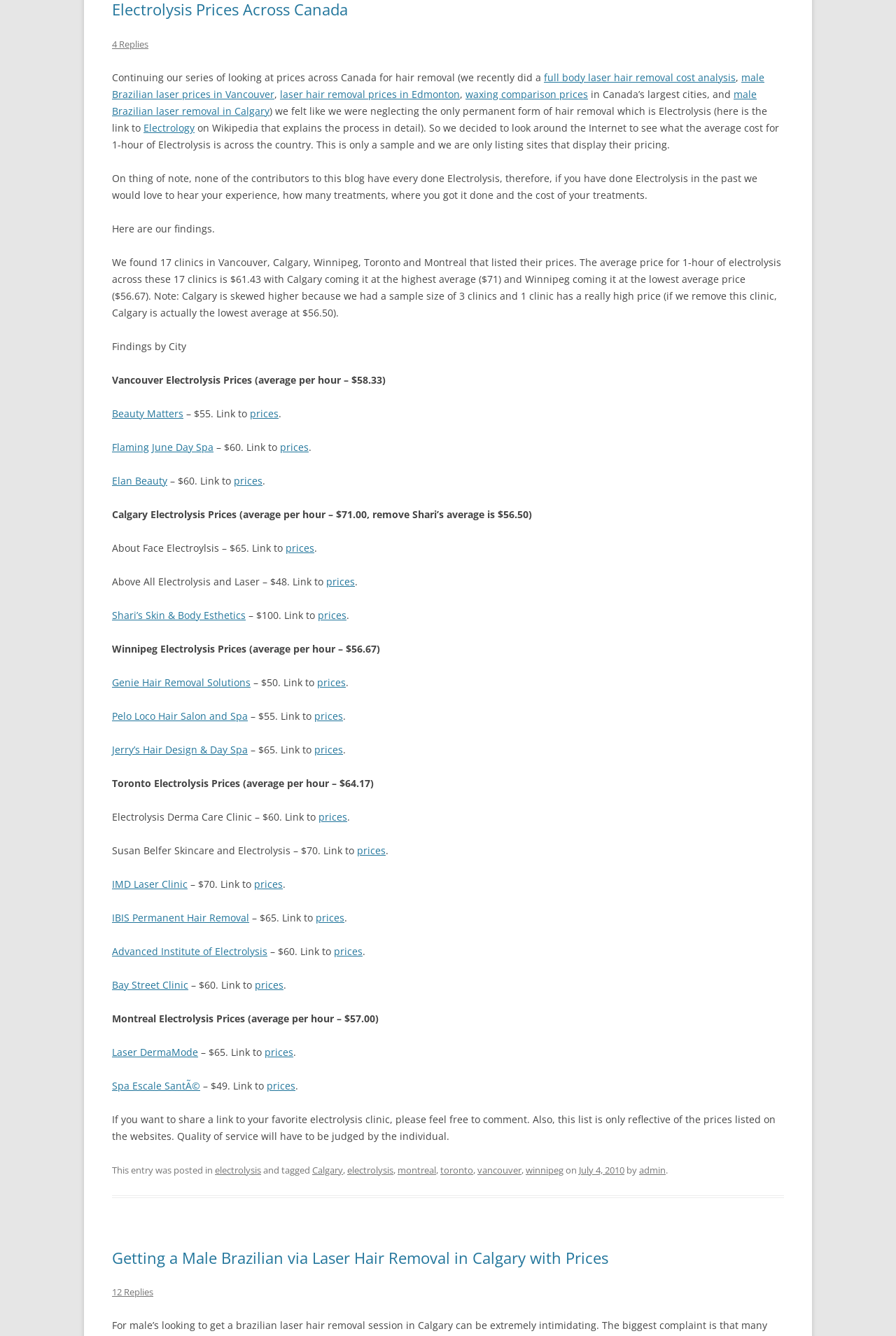Pinpoint the bounding box coordinates of the area that must be clicked to complete this instruction: "Read about full body laser hair removal cost analysis".

[0.607, 0.053, 0.821, 0.063]